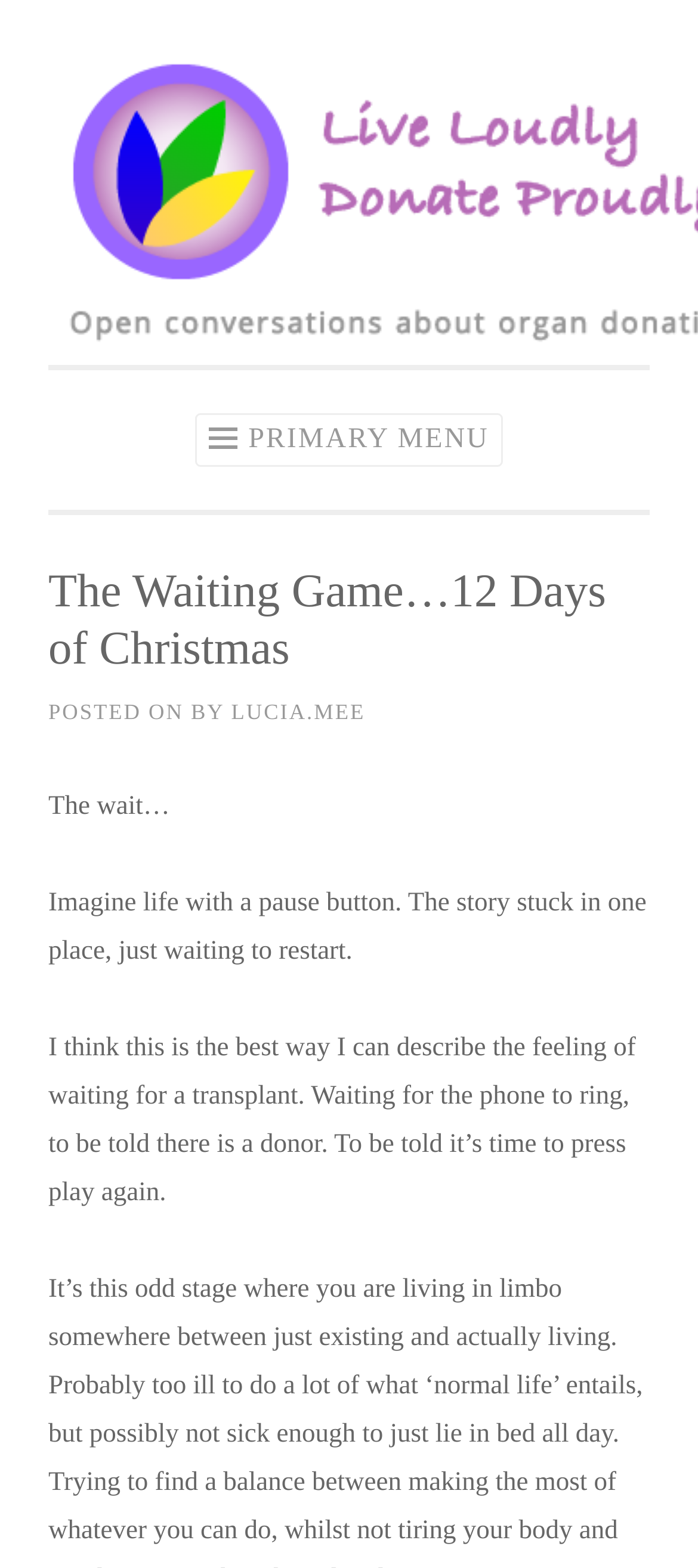Describe the entire webpage, focusing on both content and design.

The webpage appears to be a blog post or article titled "The Waiting Game…12 Days of Christmas – Live Loudly Donate Proudly". At the top-left corner, there is a "Skip to content" link. Next to it, on the top-right corner, is a primary menu button with an icon. 

Below the primary menu button, there is a header section that spans almost the entire width of the page. Within this section, the title "The Waiting Game…12 Days of Christmas" is prominently displayed. Below the title, there are three lines of text: "POSTED ON", "BY", and a link to the author "LUCIA.MEE". 

Following this, there are three paragraphs of text. The first paragraph starts with "The wait…" and is relatively short. The second paragraph is a bit longer and describes the feeling of waiting for a transplant, comparing it to having a pause button in life. The third and longest paragraph continues to elaborate on this feeling, describing the wait for a donor and the anticipation of being able to "press play again".